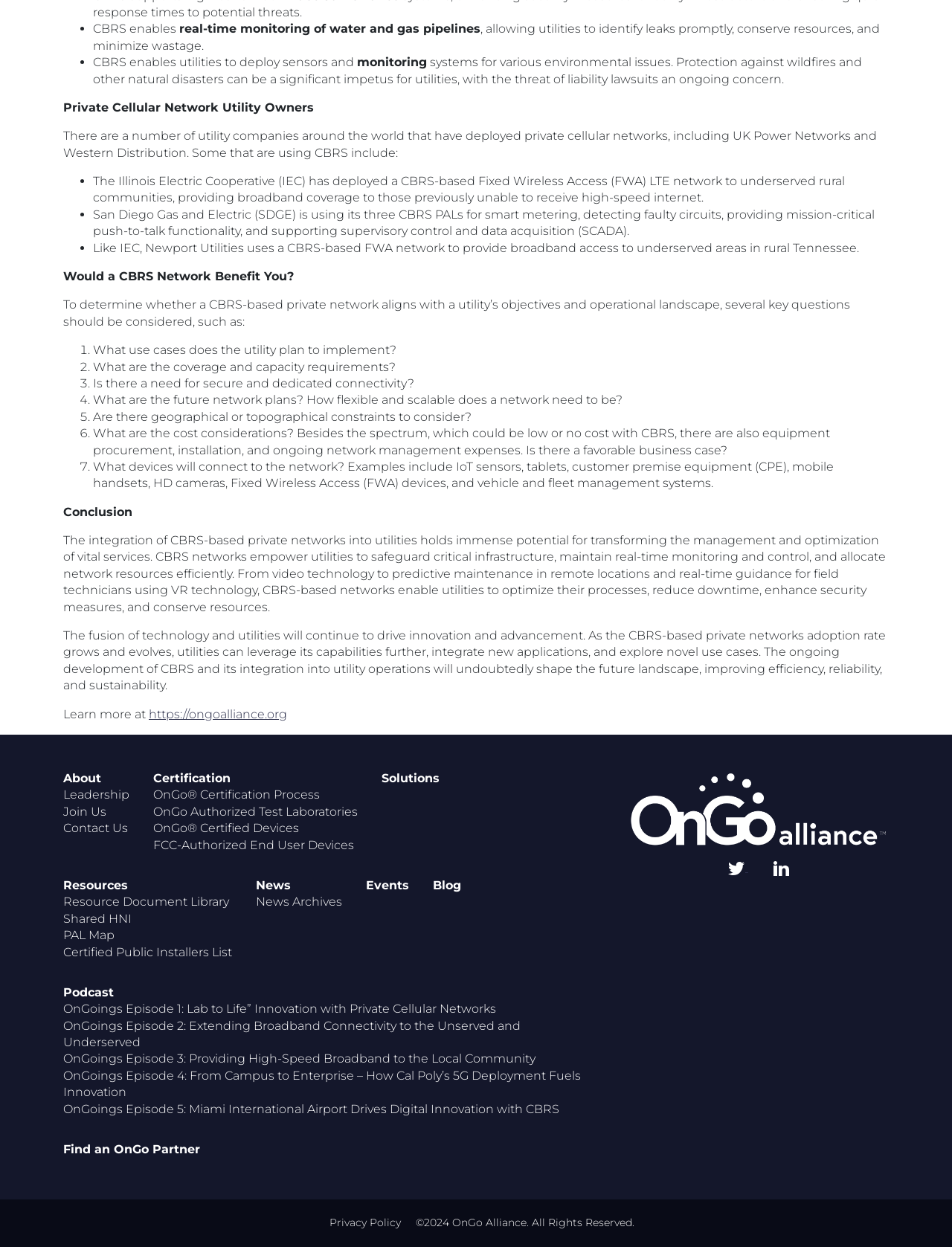Find the bounding box coordinates for the area that should be clicked to accomplish the instruction: "Click the HOME link".

None